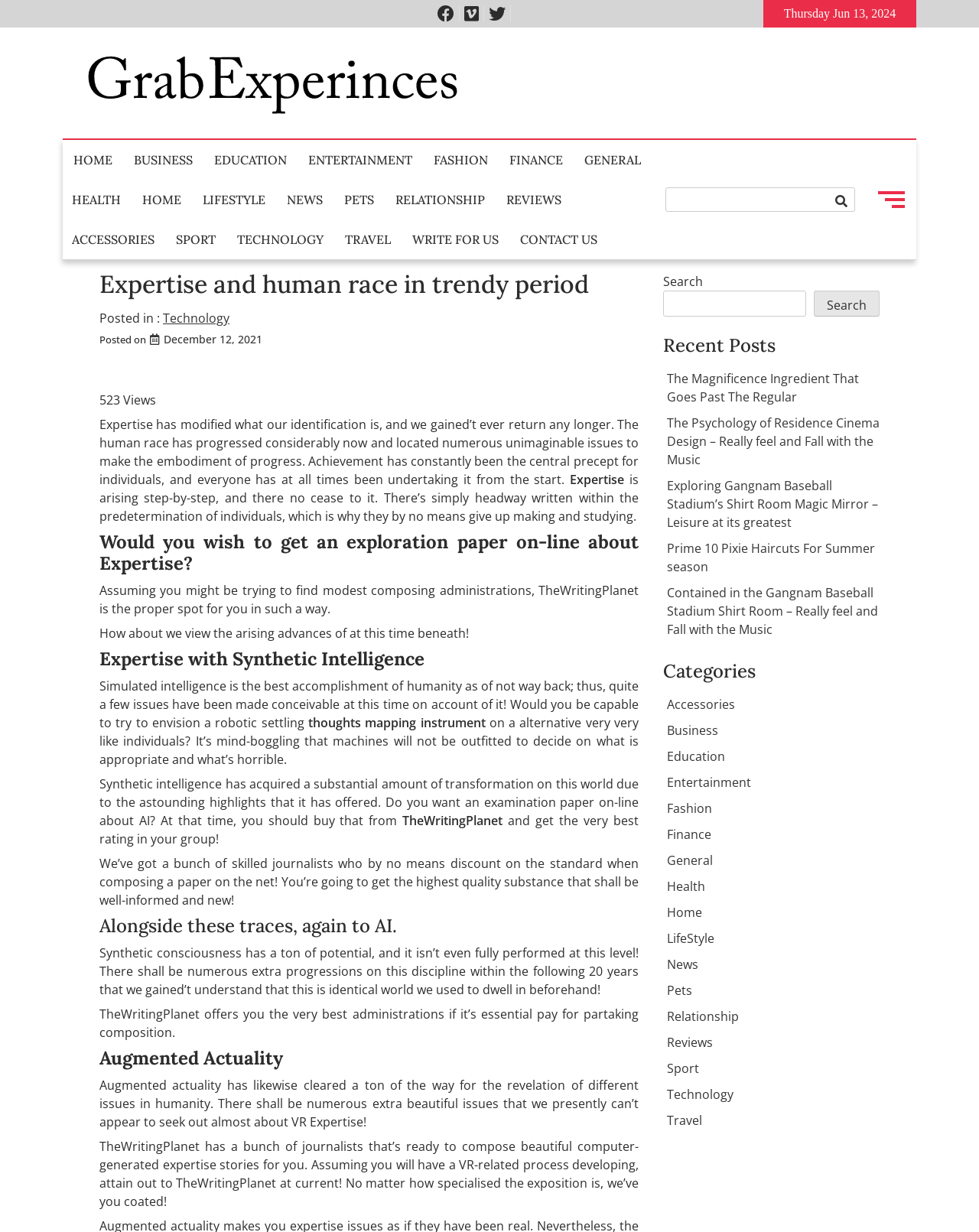Refer to the screenshot and give an in-depth answer to this question: What is the name of the blog system?

I found the name of the blog system by looking at the link element that says 'Grab Experiences' and has an image associated with it. The text also describes it as a 'multi topic blog system about life and experiences'.